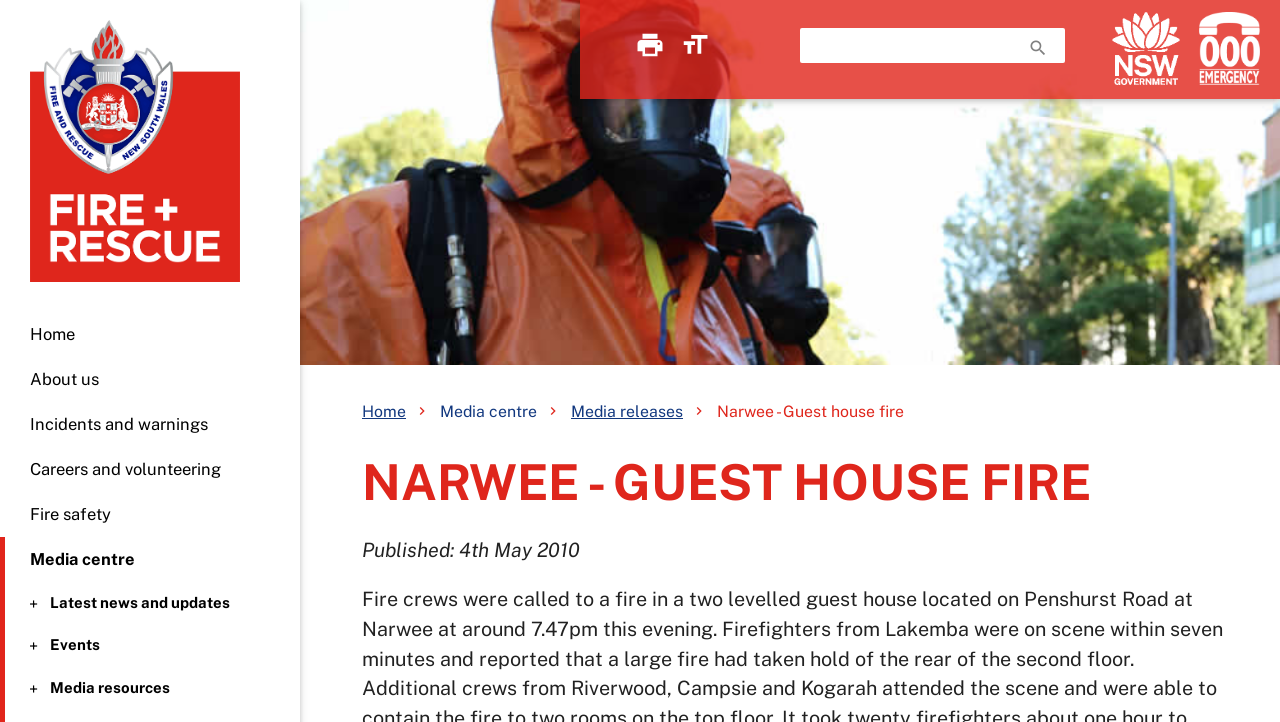Write an extensive caption that covers every aspect of the webpage.

The webpage is about a guest house fire incident in Narwee, provided by Fire and Rescue NSW. At the top, there is a navigation section with a search form, where users can search the website. The search form is accompanied by a static text "Search our website" and a textbox to input search queries. 

To the right of the search form, there are three links: "NSW Government", "Triple Zero (000)", and a "Home" link. Below the navigation section, there are several links and static texts arranged vertically, including "About us", "Incidents and warnings", "Careers and volunteering", "Fire safety", and "Media centre". 

Further down, there are three links: "Latest news and updates", "Events", and "Media resources". Next to these links, there is a section with a "Home" link, a static text "Media centre", and a link to "Media releases". 

The main content of the webpage is about the Narwee guest house fire incident, with a heading "NARWEE - GUEST HOUSE FIRE" in a larger font size. Below the heading, there is a static text "Narwee - Guest house fire" and a publication date "Published: 4th May 2010".